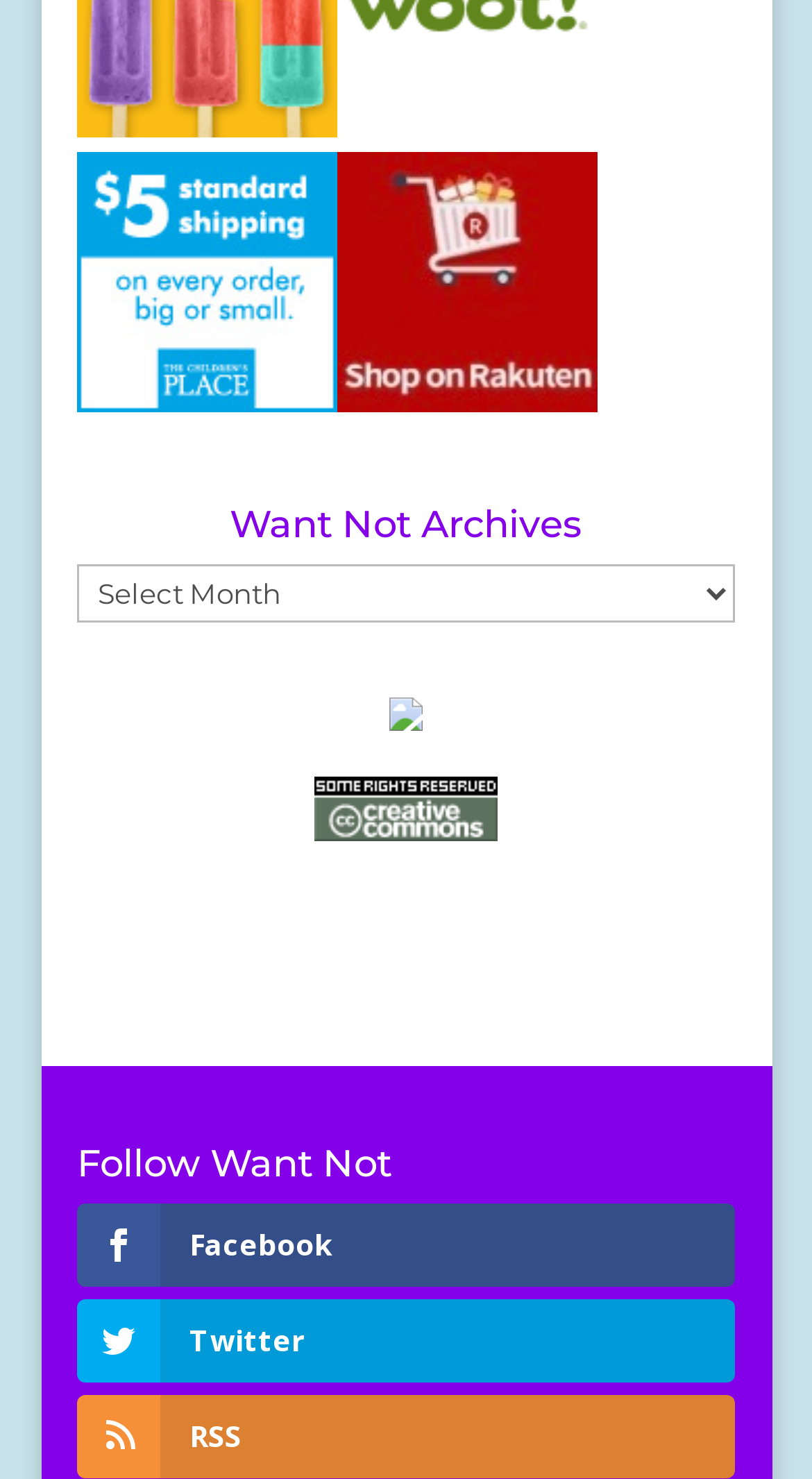What is the name of the license?
Provide an in-depth answer to the question, covering all aspects.

The license is located at the bottom of the webpage, and its text is 'Creative Commons License', accompanied by an image.